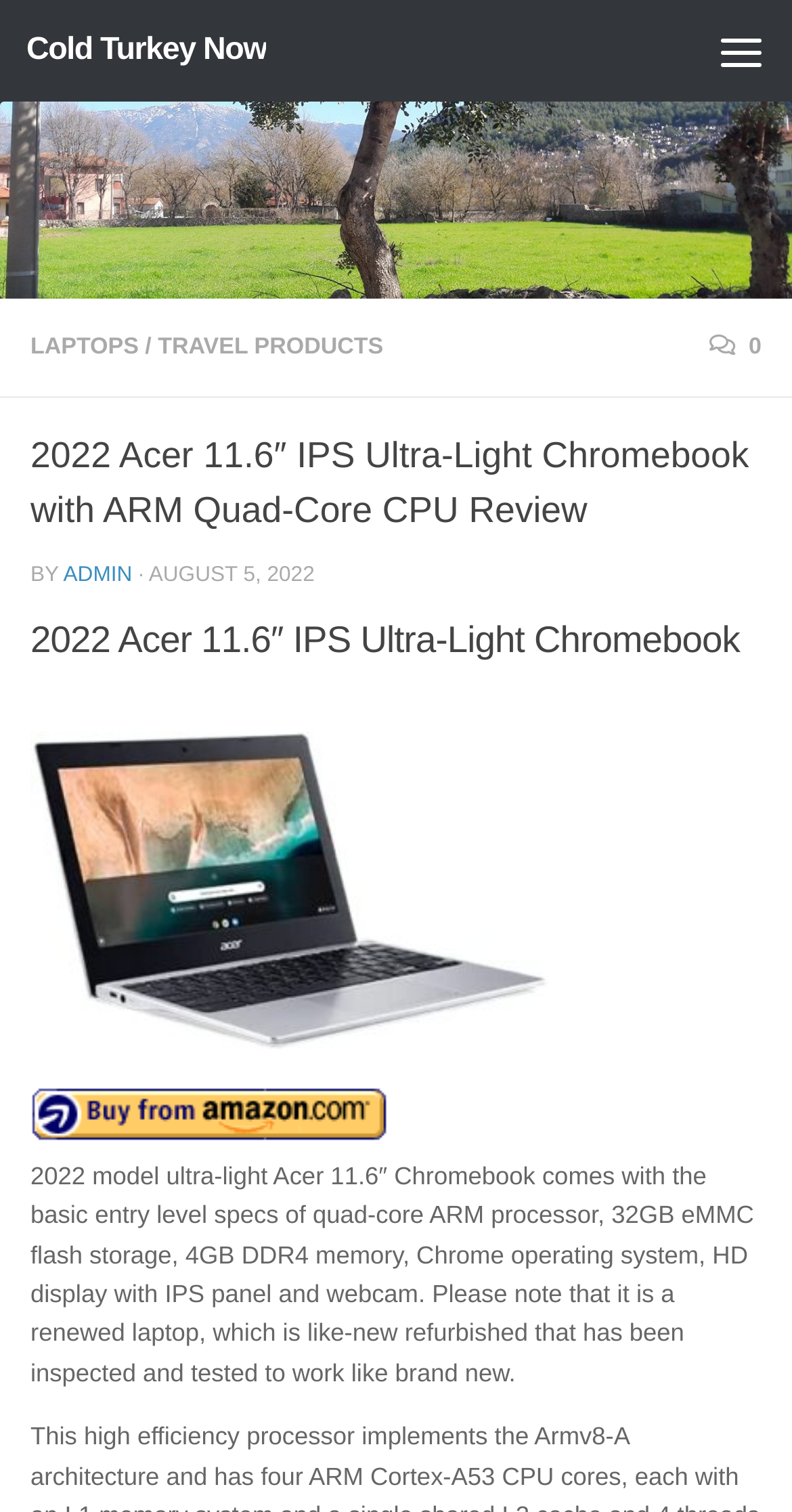What is the operating system of the Chromebook?
Analyze the image and provide a thorough answer to the question.

I found this information in the description of the Chromebook, which states that it comes with 'the basic entry level specs of quad-core ARM processor, 32GB eMMC flash storage, 4GB DDR4 memory, Chrome operating system'.